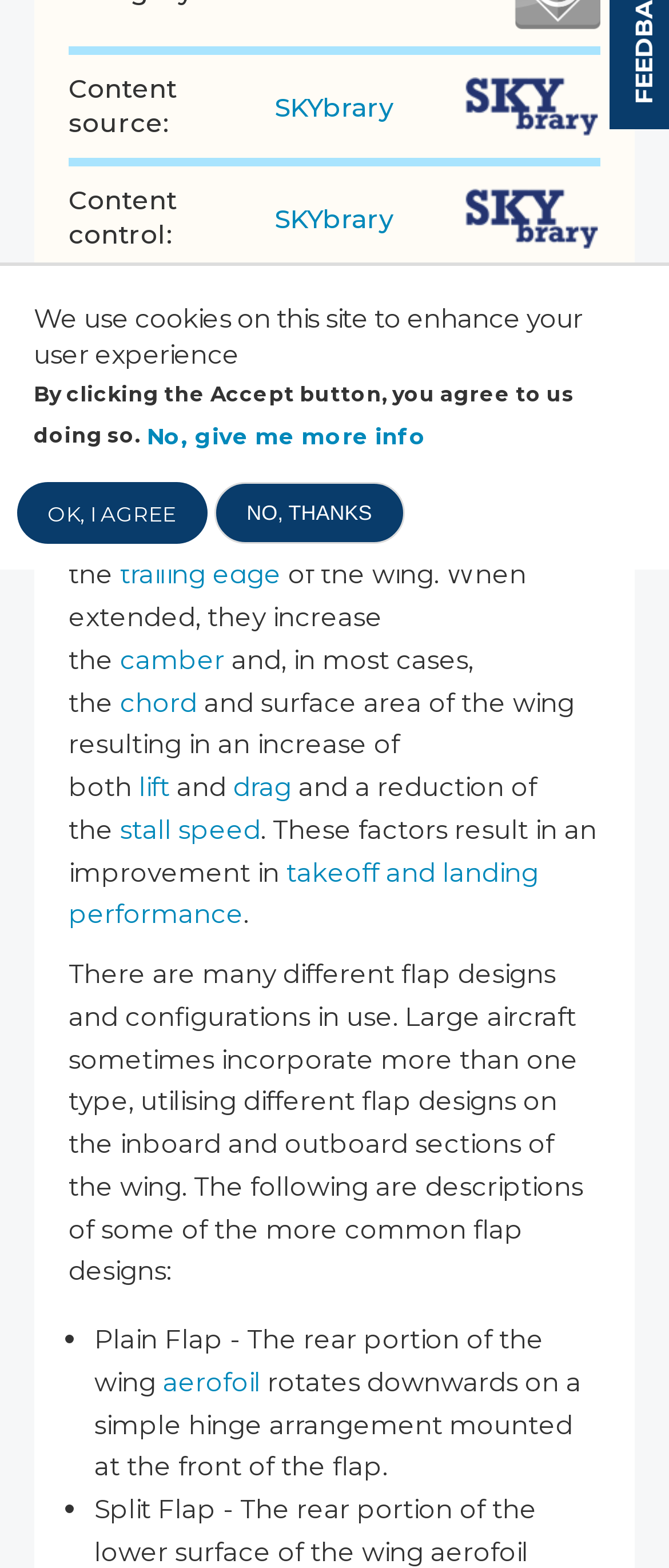Given the description "takeoff and landing performance", provide the bounding box coordinates of the corresponding UI element.

[0.103, 0.545, 0.805, 0.593]